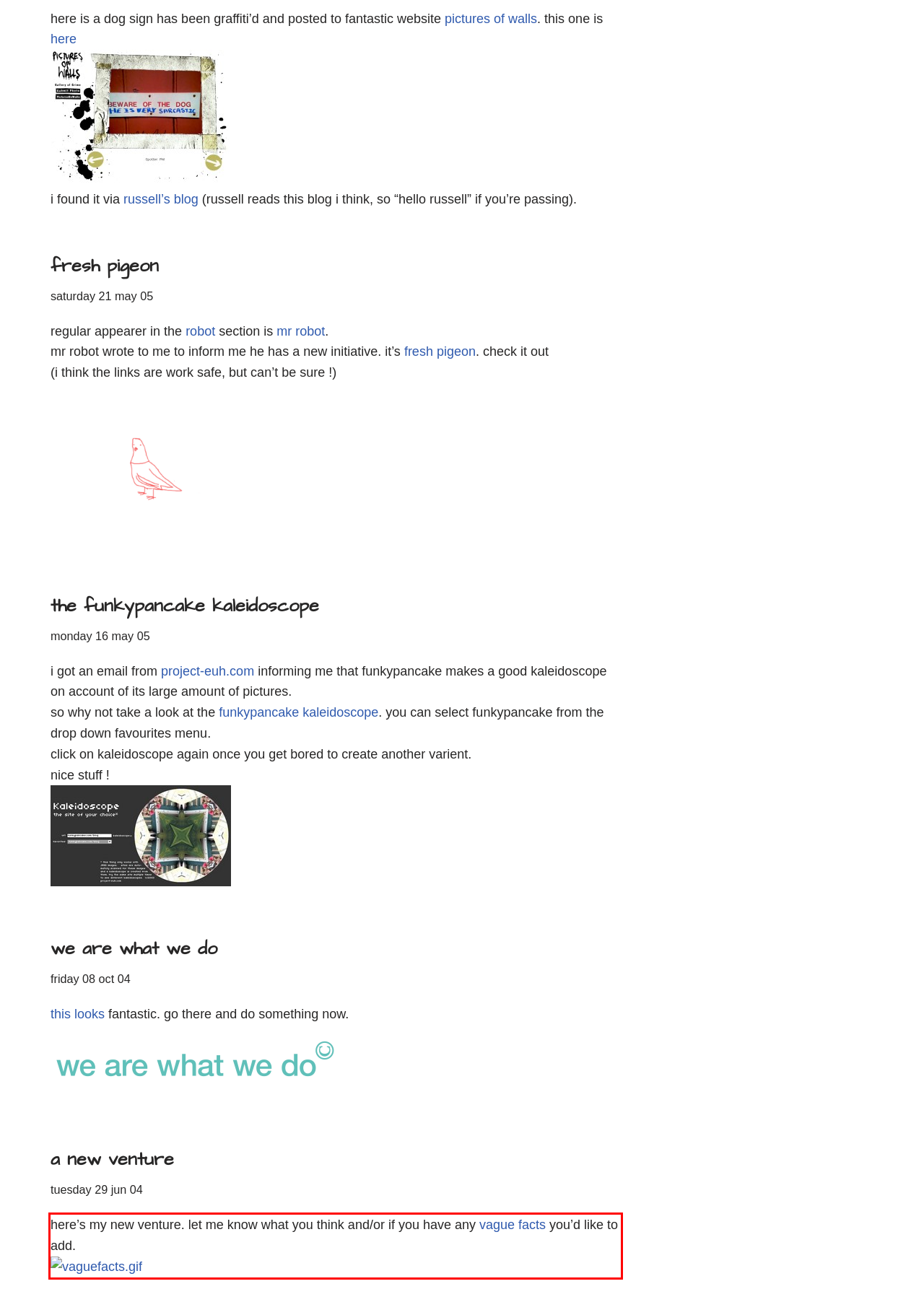Within the screenshot of a webpage, identify the red bounding box and perform OCR to capture the text content it contains.

here’s my new venture. let me know what you think and/or if you have any vague facts you’d like to add.